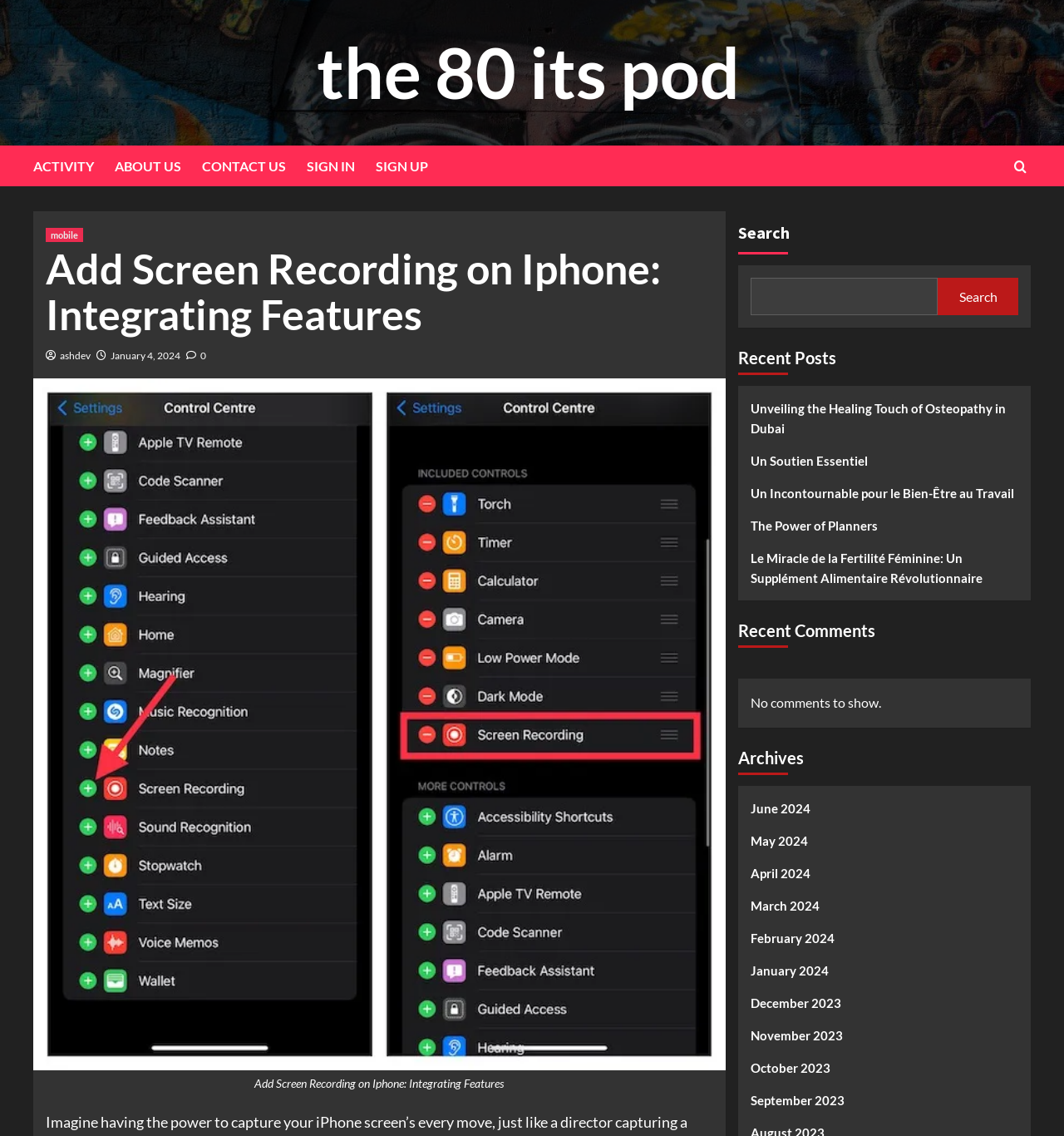Identify the bounding box coordinates of the specific part of the webpage to click to complete this instruction: "Visit the 'ACTIVITY' page".

[0.031, 0.128, 0.108, 0.164]